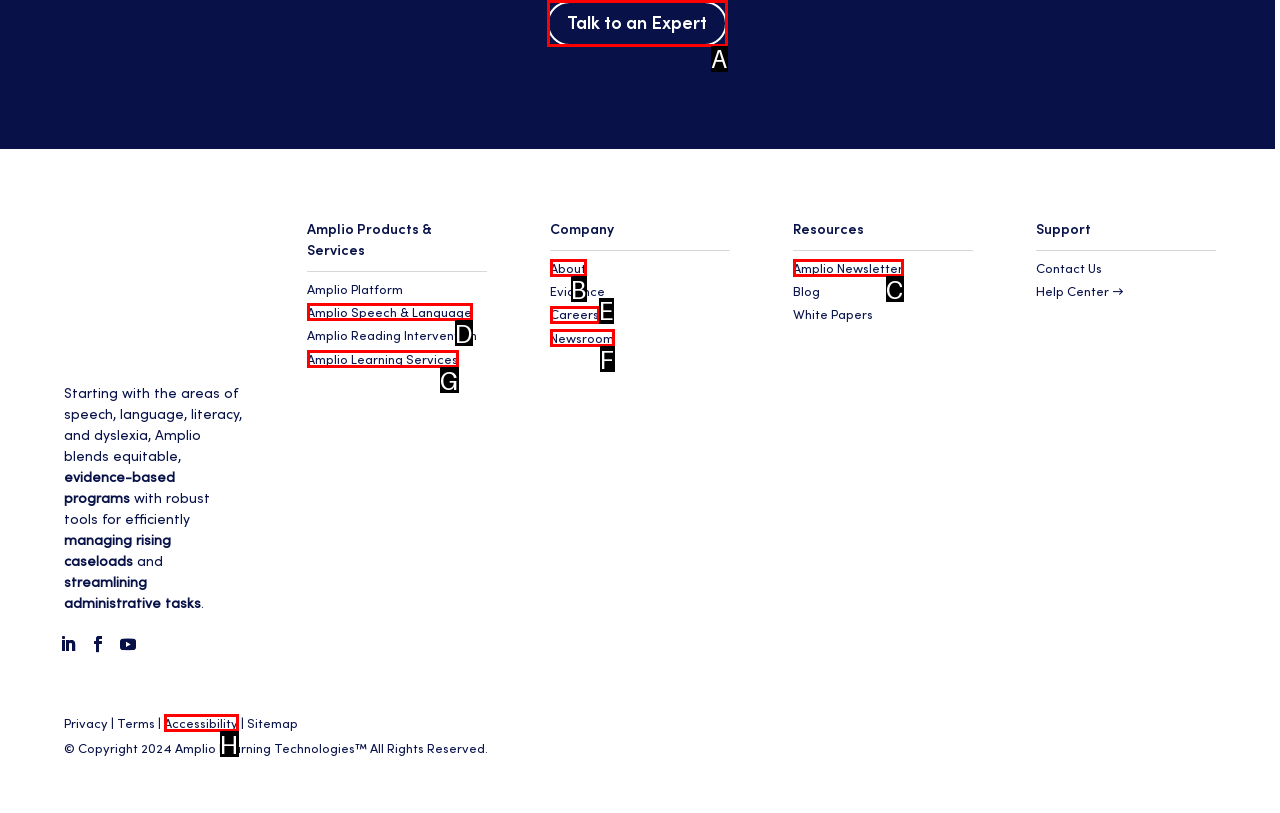Tell me which one HTML element I should click to complete the following task: Talk to an Expert
Answer with the option's letter from the given choices directly.

A